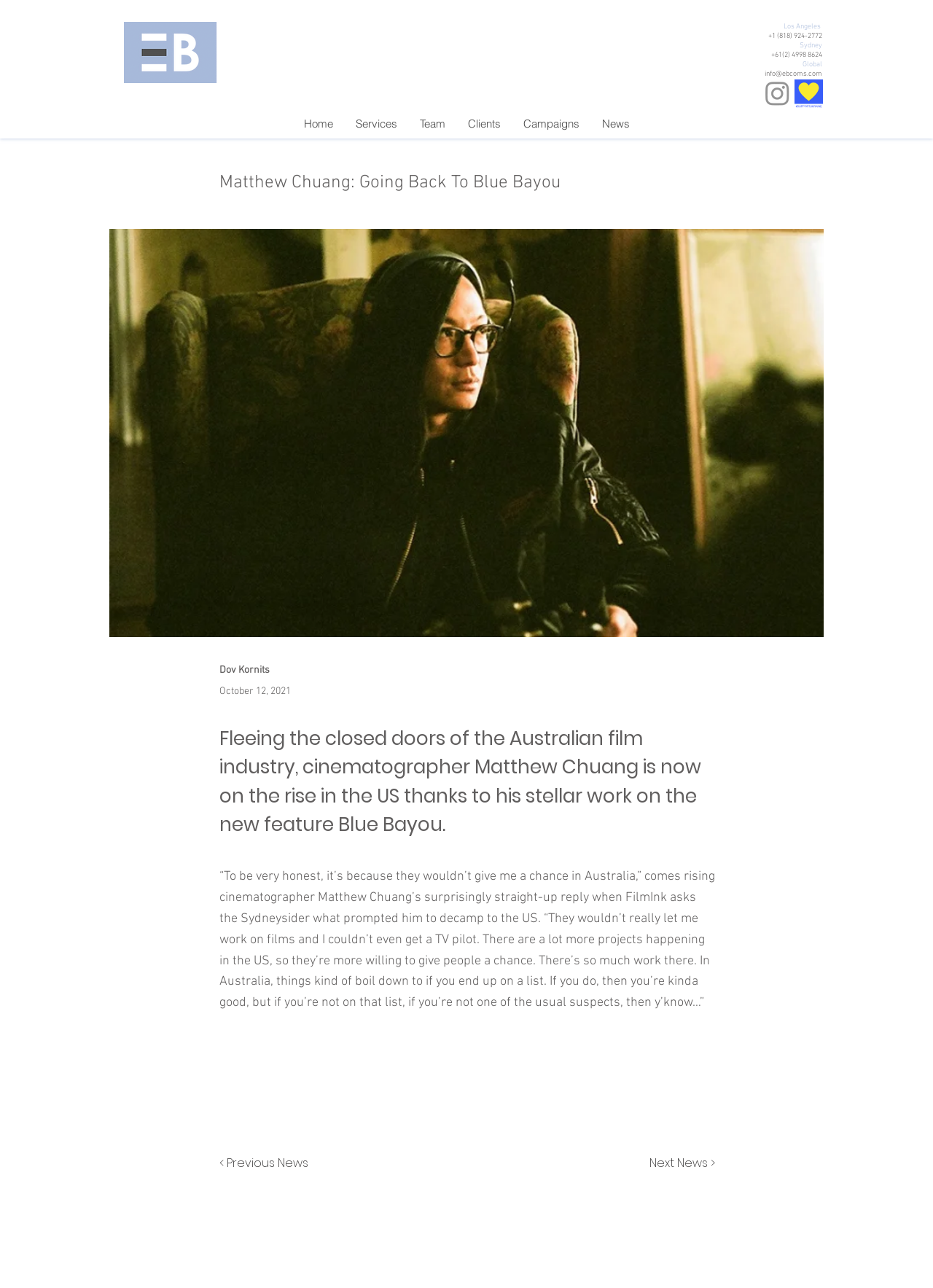Using the provided element description: "Clients", identify the bounding box coordinates. The coordinates should be four floats between 0 and 1 in the order [left, top, right, bottom].

[0.489, 0.084, 0.548, 0.108]